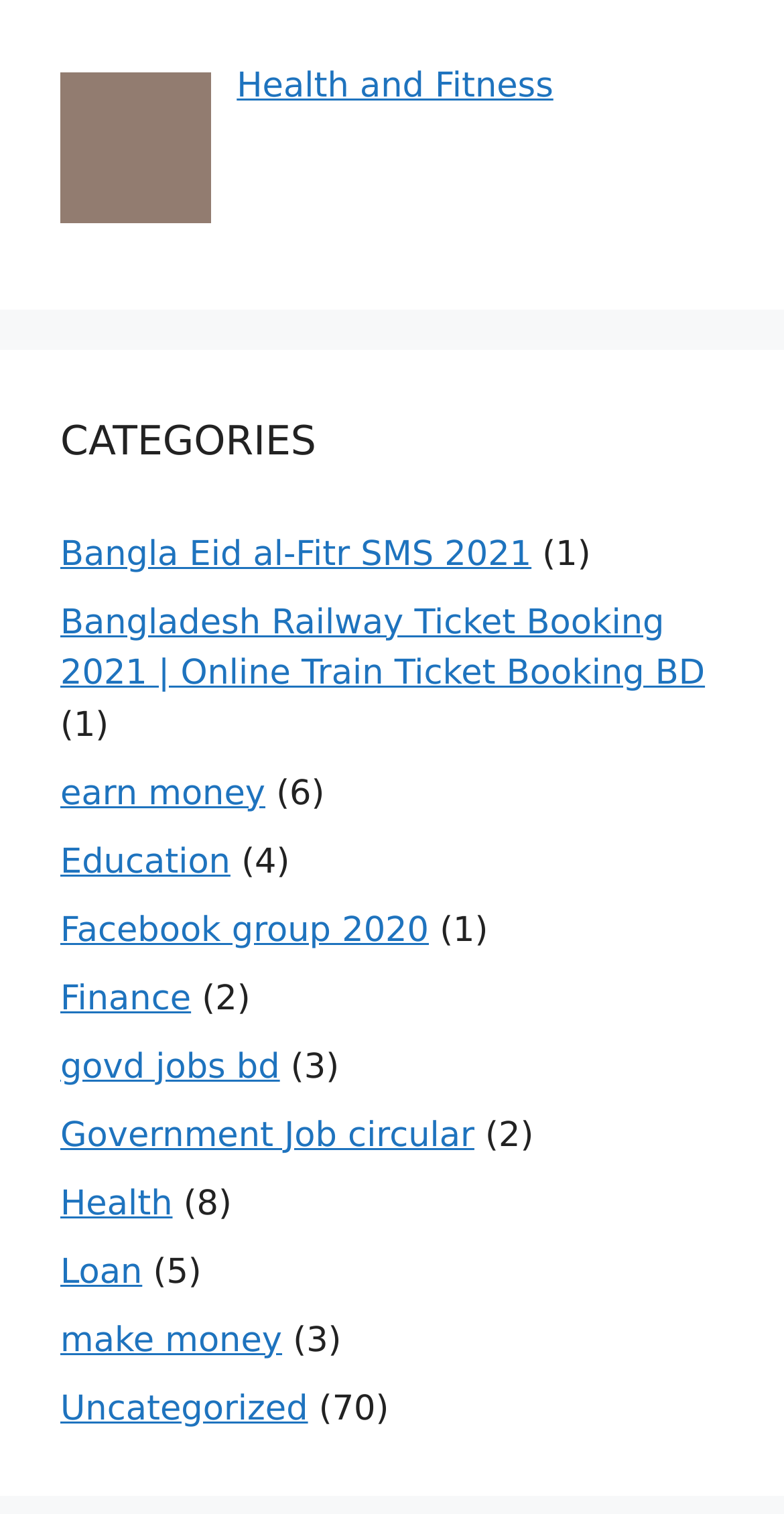What is the most popular category?
With the help of the image, please provide a detailed response to the question.

I looked at the numbers in parentheses next to each category link and found that 'Uncategorized' has the highest number, which is 70.